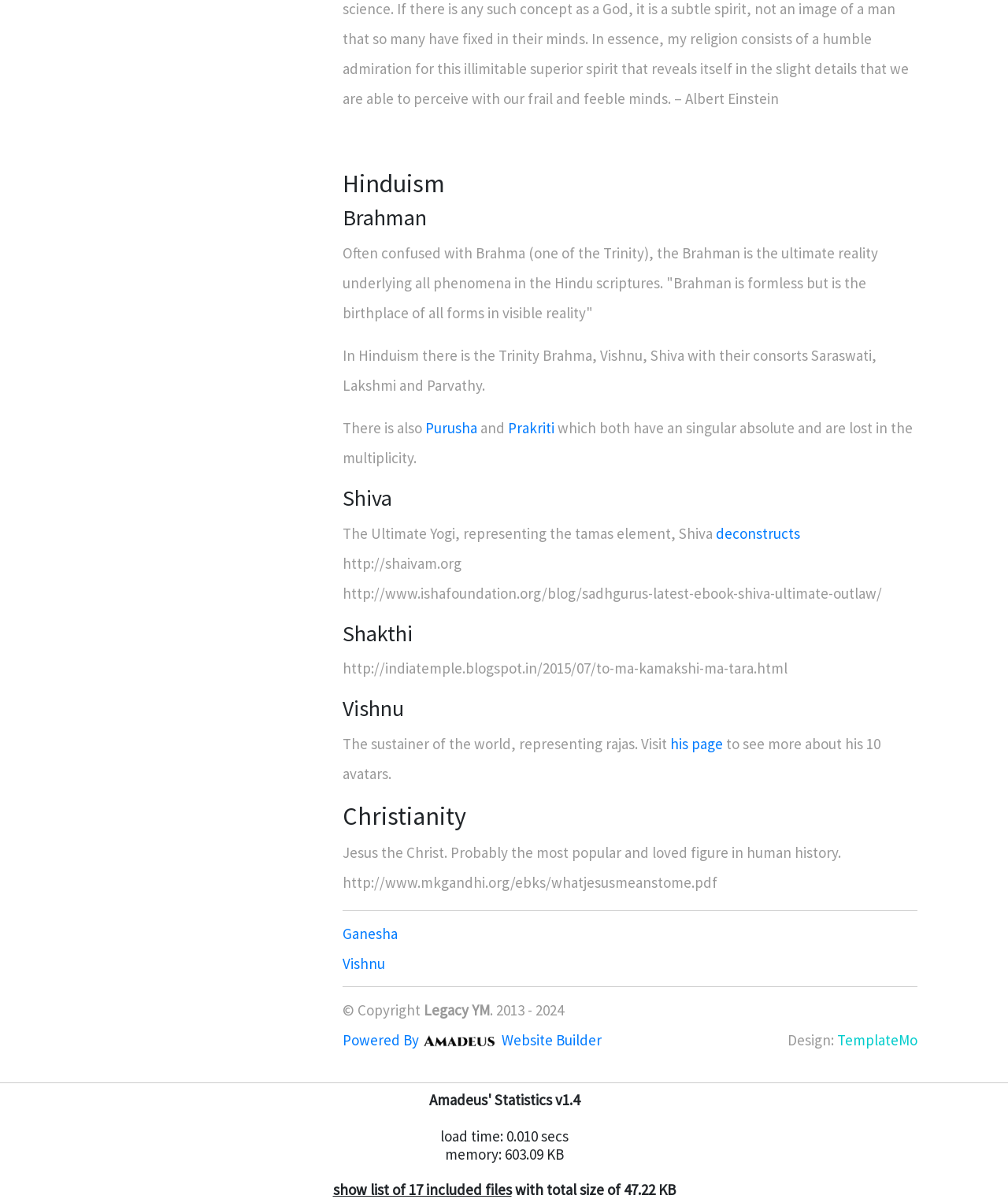Identify the bounding box coordinates of the region that needs to be clicked to carry out this instruction: "Click on the link to Ganesha". Provide these coordinates as four float numbers ranging from 0 to 1, i.e., [left, top, right, bottom].

[0.34, 0.771, 0.395, 0.787]